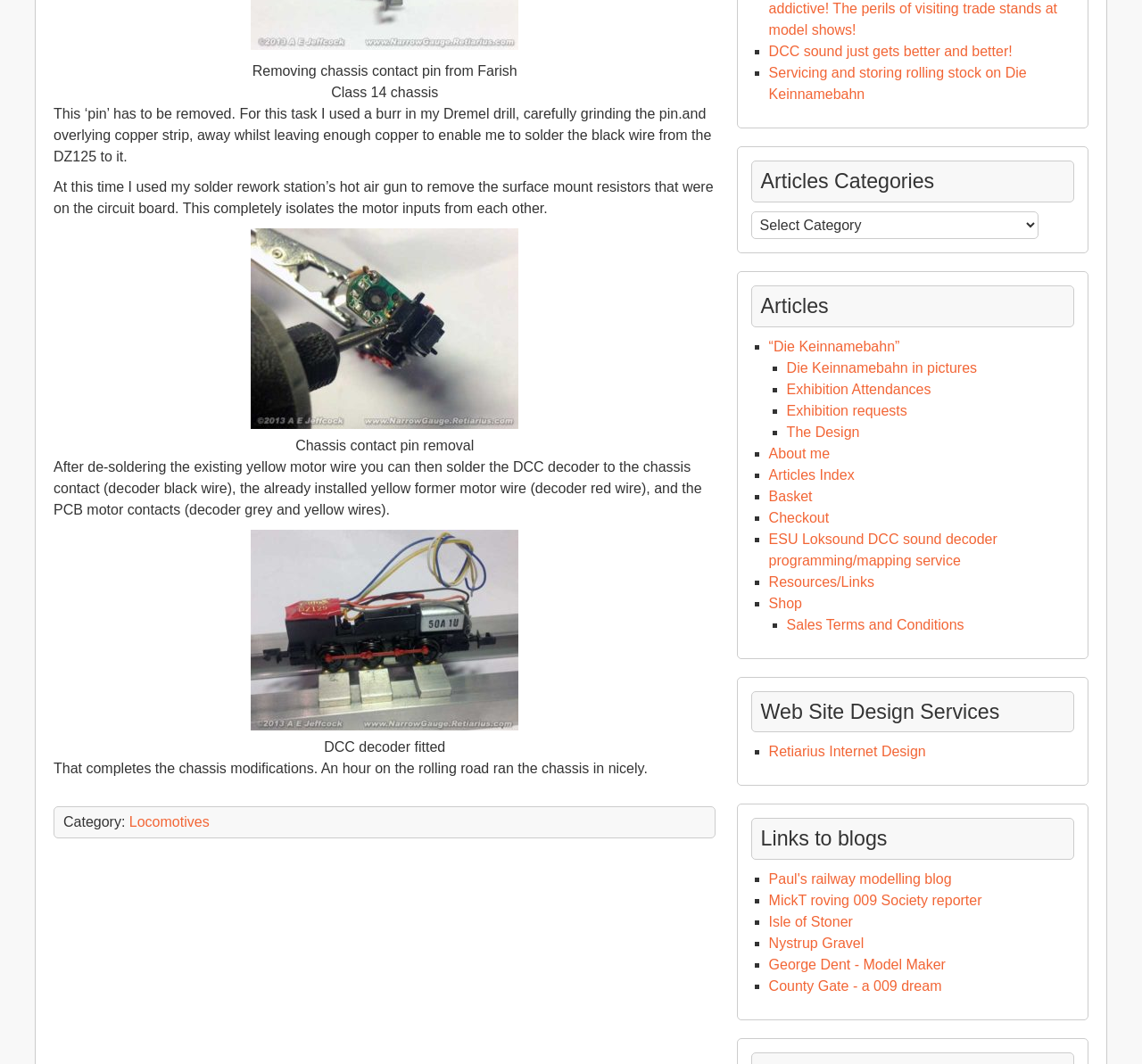Please indicate the bounding box coordinates for the clickable area to complete the following task: "Read about DCC decoder". The coordinates should be specified as four float numbers between 0 and 1, i.e., [left, top, right, bottom].

[0.22, 0.675, 0.454, 0.689]